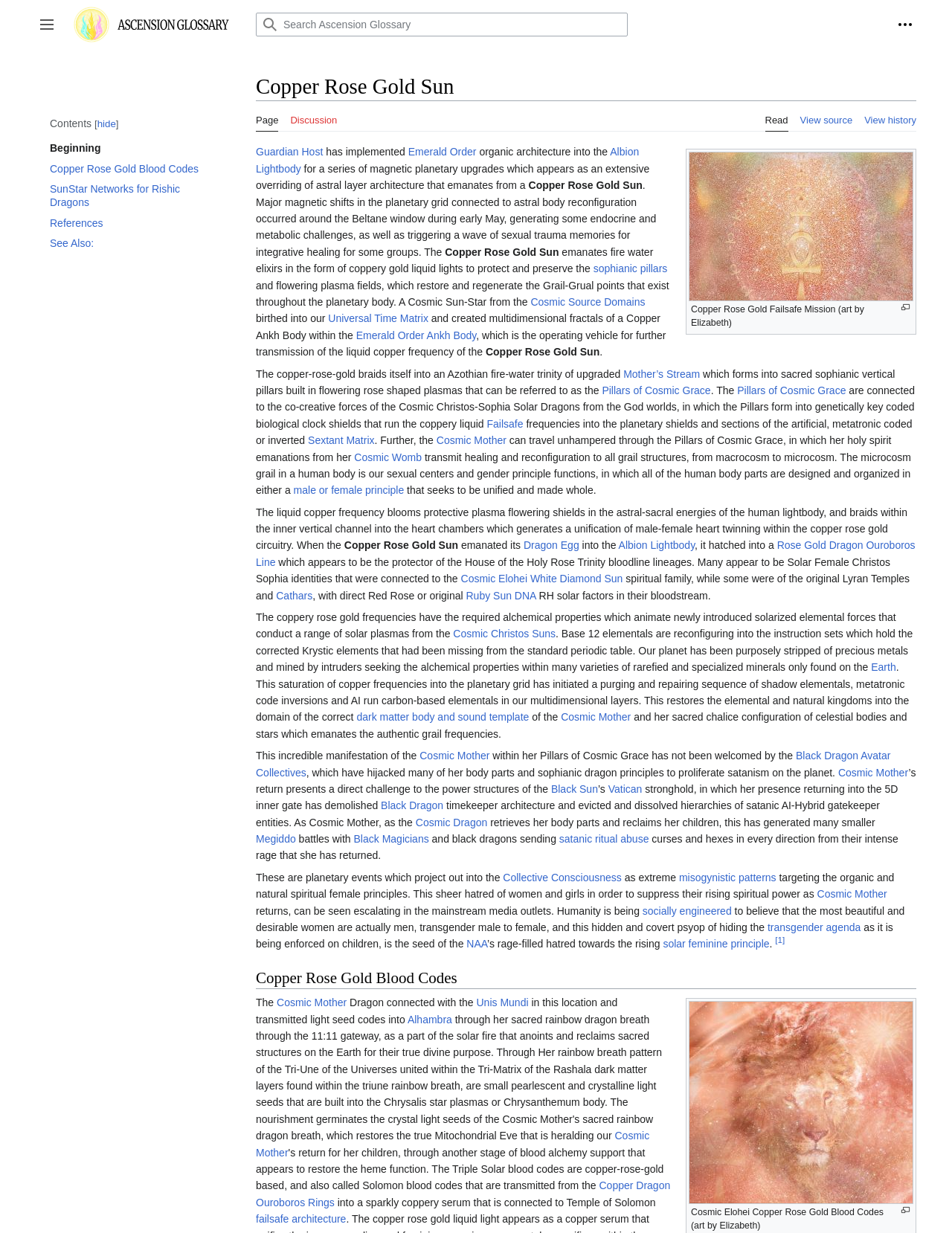Identify the bounding box of the UI component described as: "Emerald Order".

[0.429, 0.118, 0.5, 0.128]